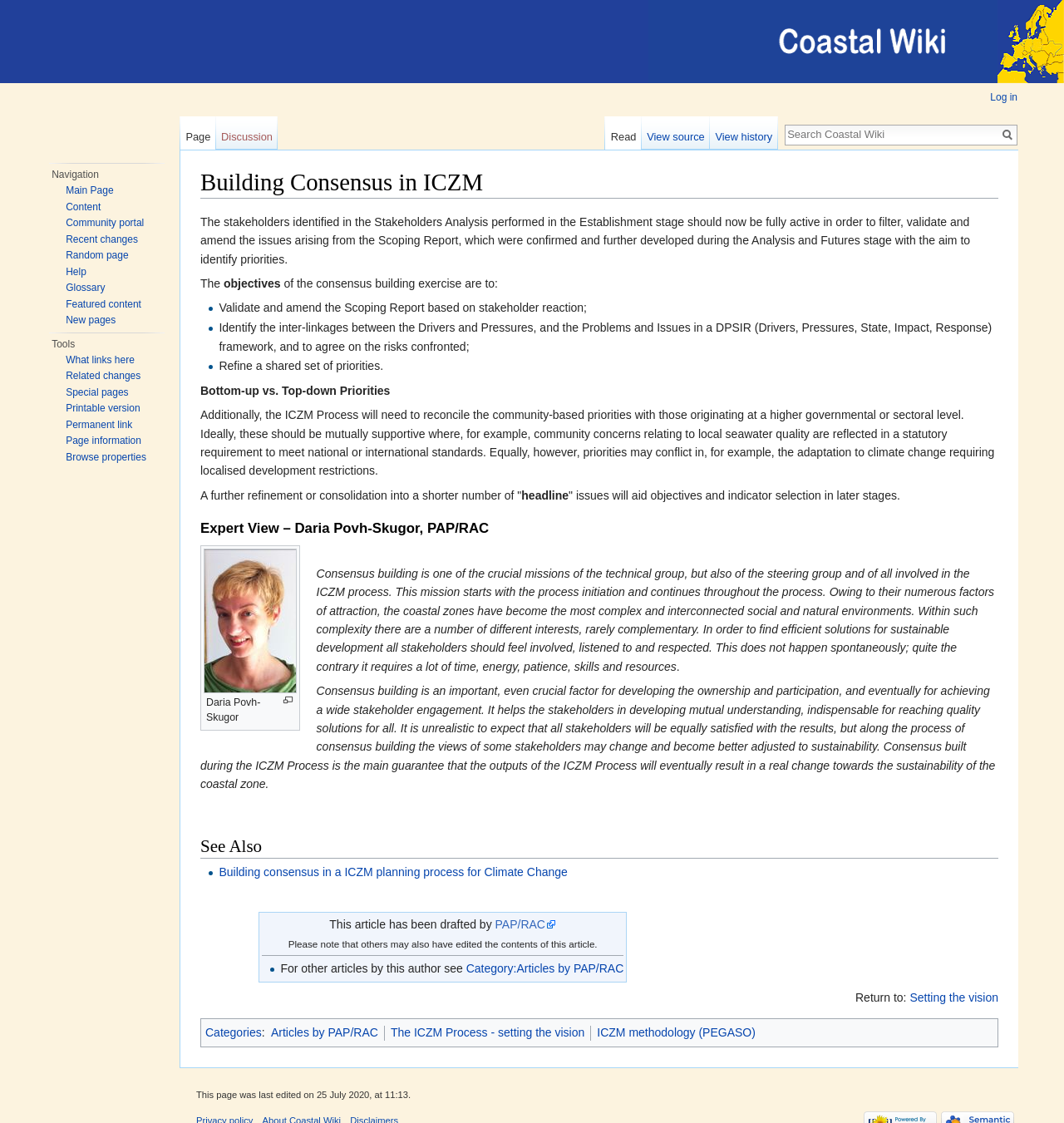Provide the bounding box coordinates of the UI element that matches the description: "ICZM methodology (PEGASO)".

[0.561, 0.913, 0.71, 0.925]